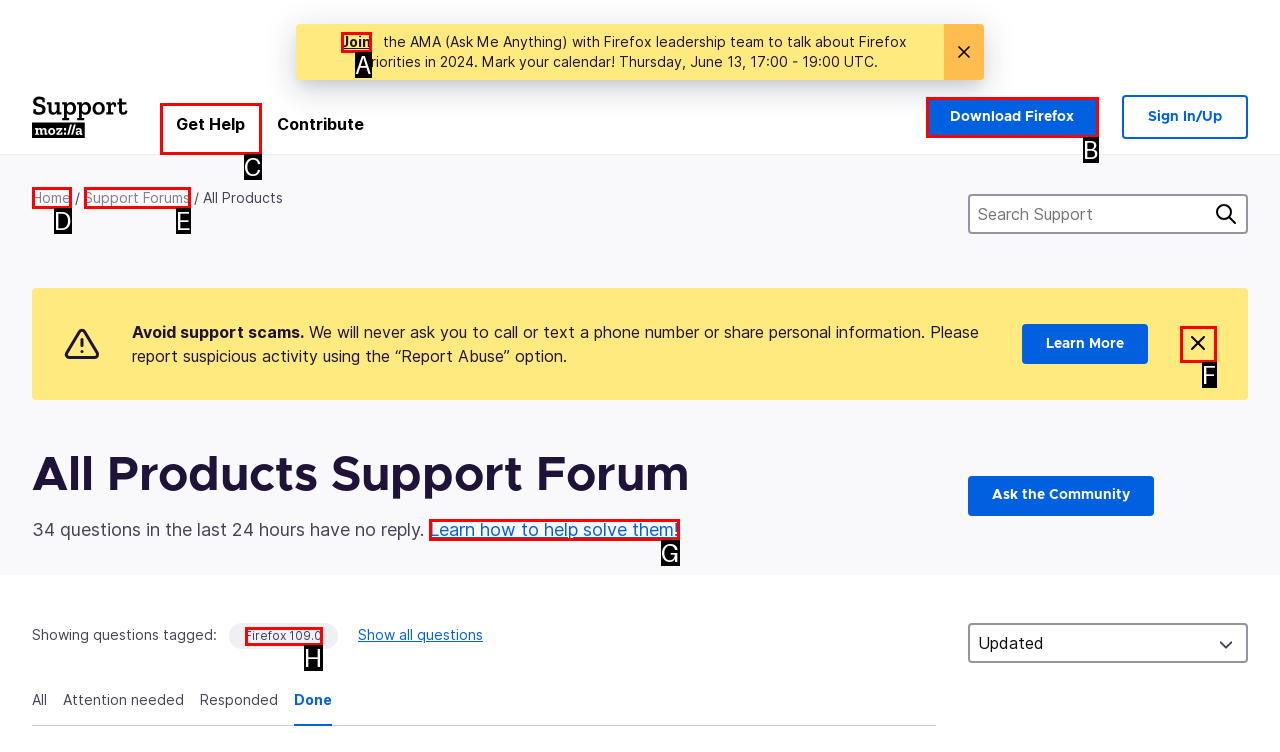Determine which UI element I need to click to achieve the following task: Get help Provide your answer as the letter of the selected option.

C